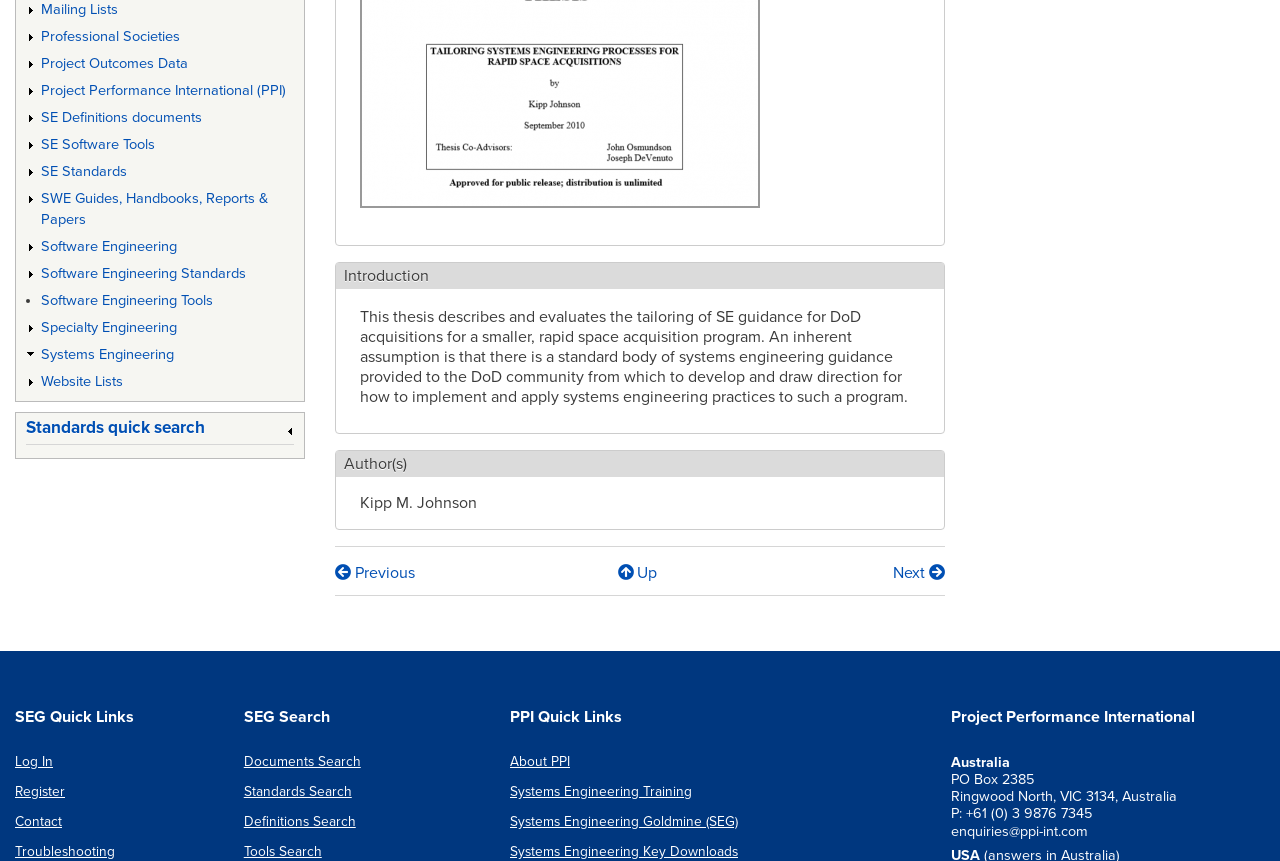Please indicate the bounding box coordinates for the clickable area to complete the following task: "Click the 'Author(s)' button". The coordinates should be specified as four float numbers between 0 and 1, i.e., [left, top, right, bottom].

[0.262, 0.523, 0.738, 0.554]